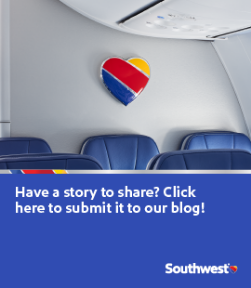What is the purpose of the call-to-action message?
Please use the image to provide a one-word or short phrase answer.

To share stories